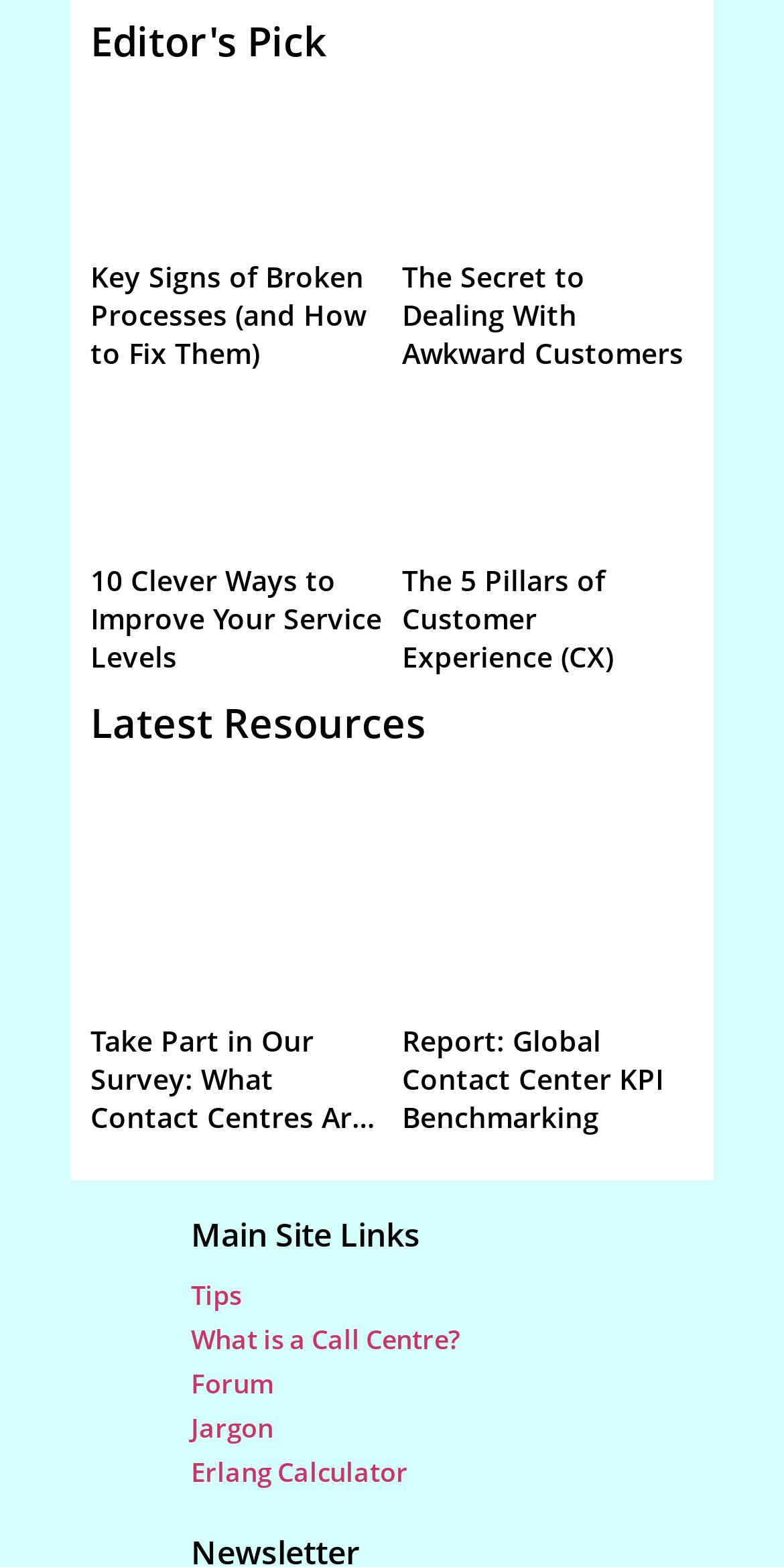Can you identify the bounding box coordinates of the clickable region needed to carry out this instruction: 'browse COLLECTION'? The coordinates should be four float numbers within the range of 0 to 1, stated as [left, top, right, bottom].

None